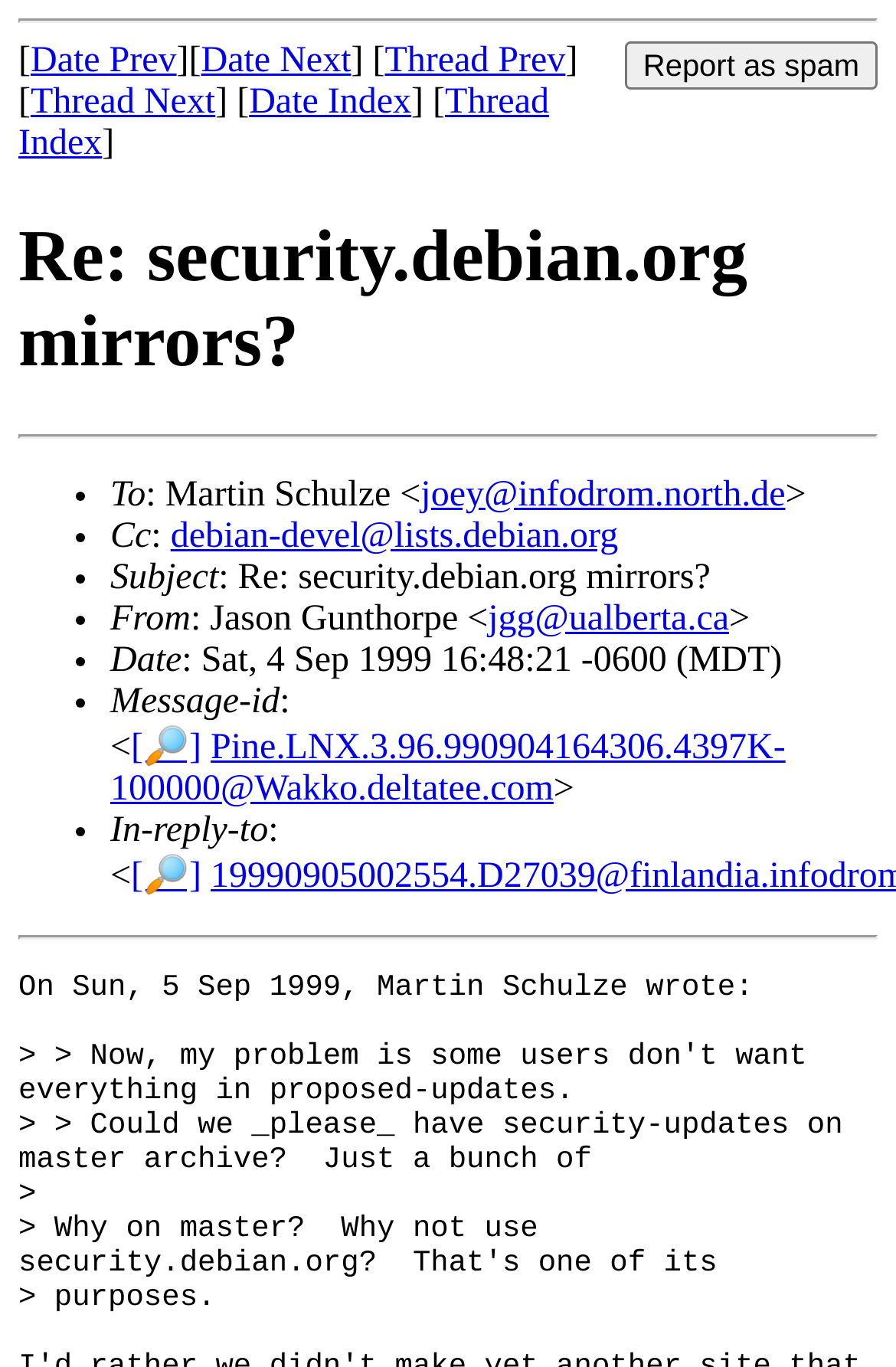Please find the main title text of this webpage.

Re: security.debian.org mirrors?